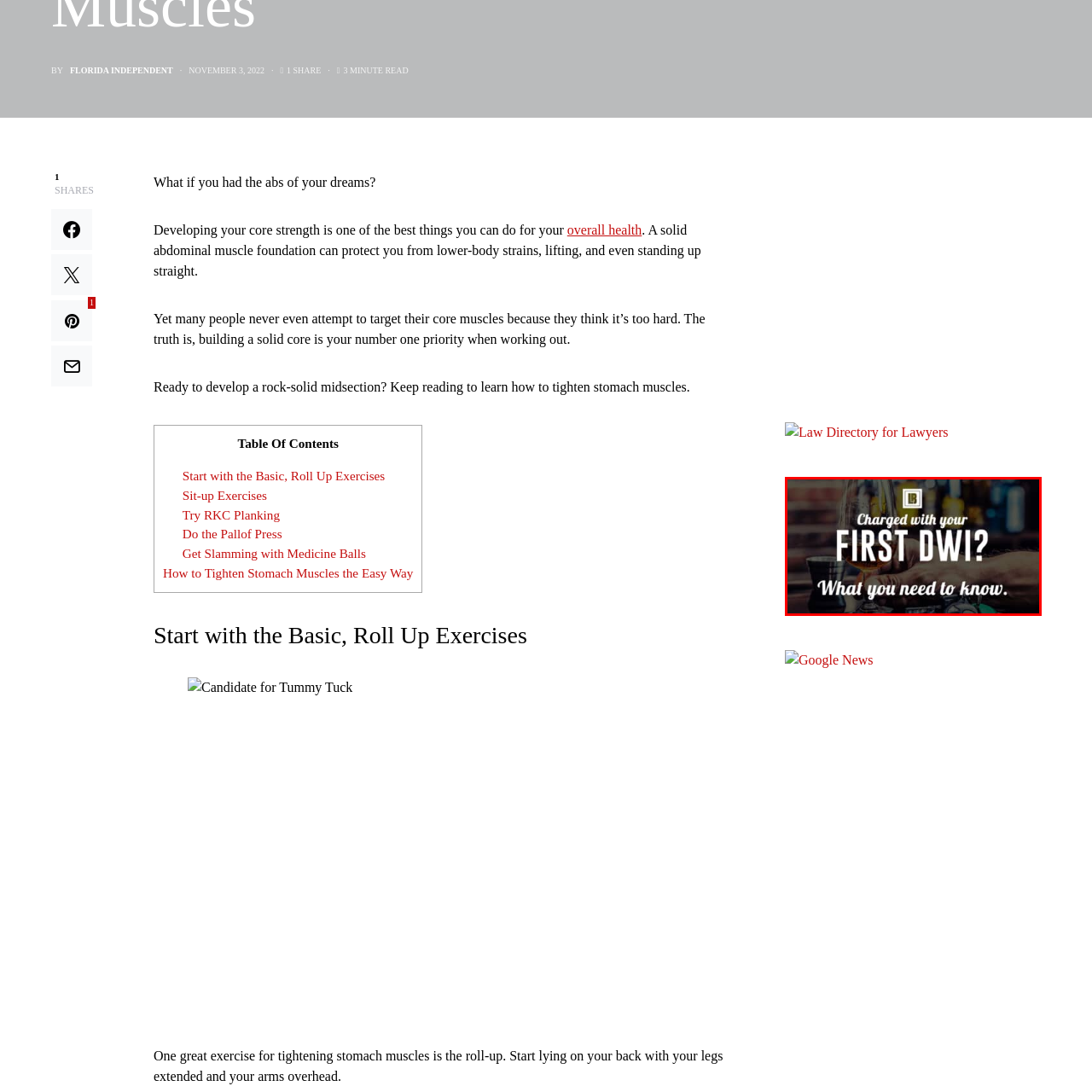What is the setting of the background? Study the image bordered by the red bounding box and answer briefly using a single word or a phrase.

A bar